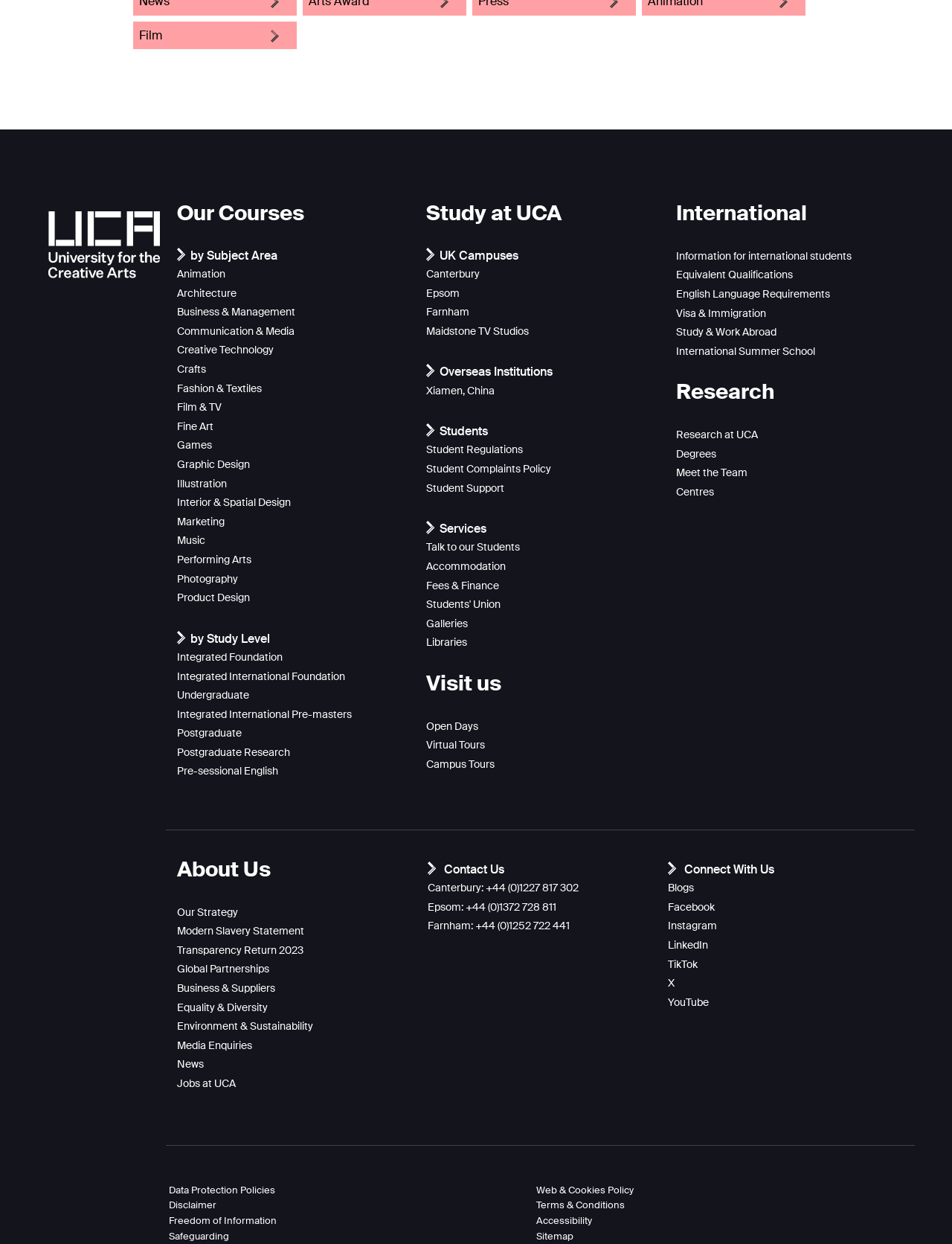Could you indicate the bounding box coordinates of the region to click in order to complete this instruction: "Learn more about 'Research at UCA'".

[0.71, 0.344, 0.796, 0.355]